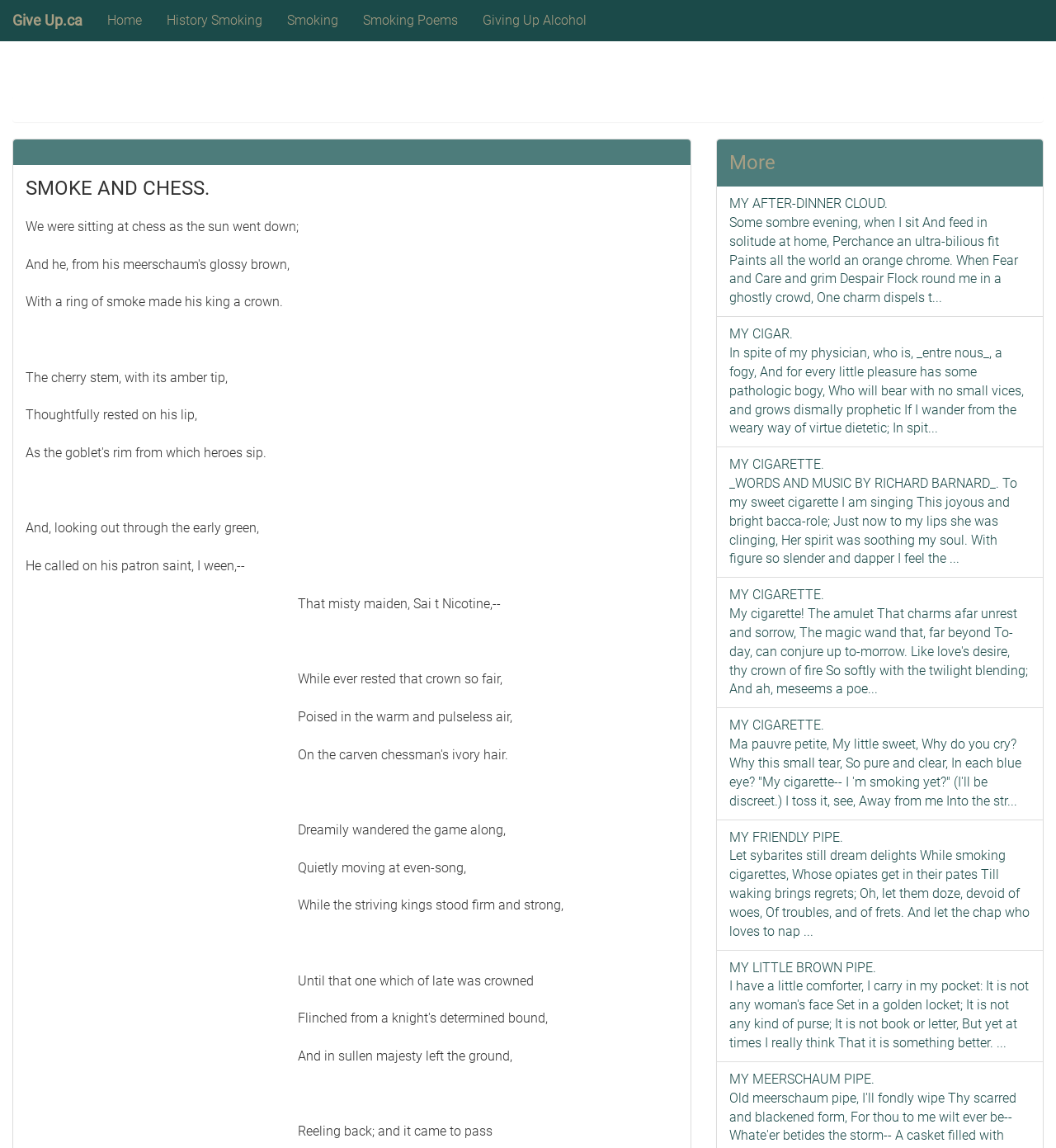Could you locate the bounding box coordinates for the section that should be clicked to accomplish this task: "Read 'SMOKE AND CHESS.' poem".

[0.024, 0.154, 0.642, 0.173]